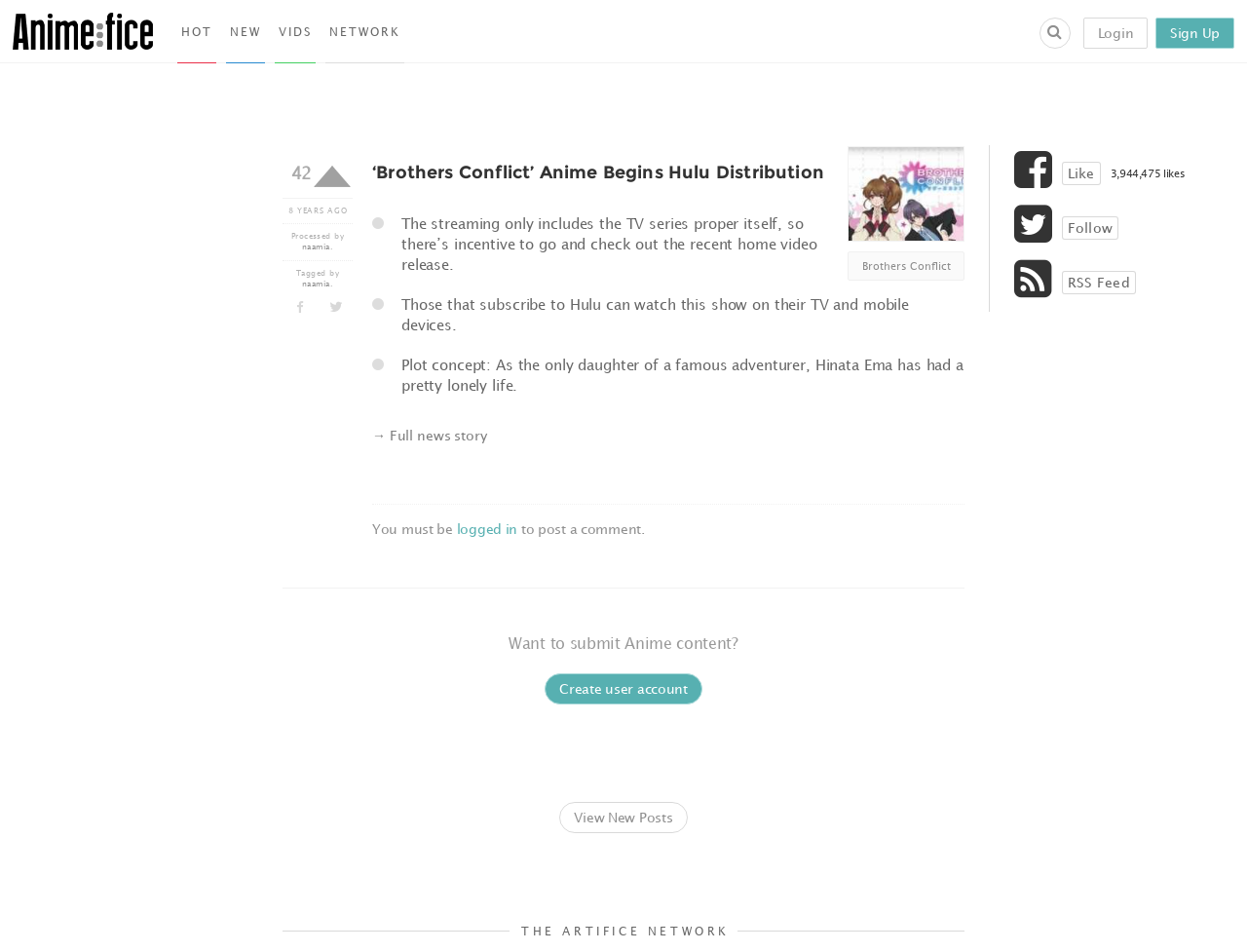Please find the bounding box for the following UI element description. Provide the coordinates in (top-left x, top-left y, bottom-right x, bottom-right y) format, with values between 0 and 1: Sign Up

[0.927, 0.018, 0.99, 0.051]